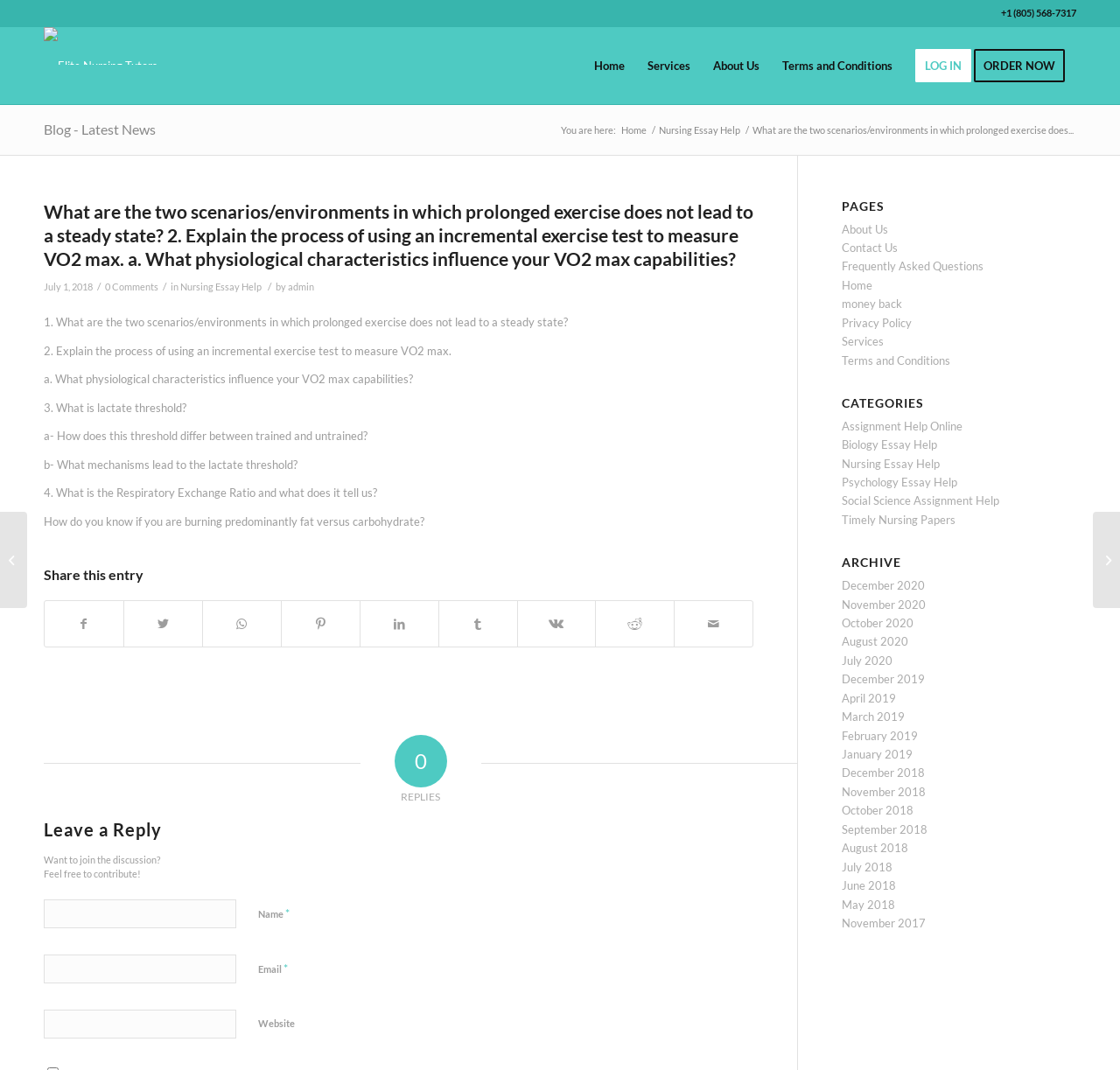Please locate the bounding box coordinates for the element that should be clicked to achieve the following instruction: "Enter your name in the 'Name' field". Ensure the coordinates are given as four float numbers between 0 and 1, i.e., [left, top, right, bottom].

[0.039, 0.84, 0.211, 0.867]